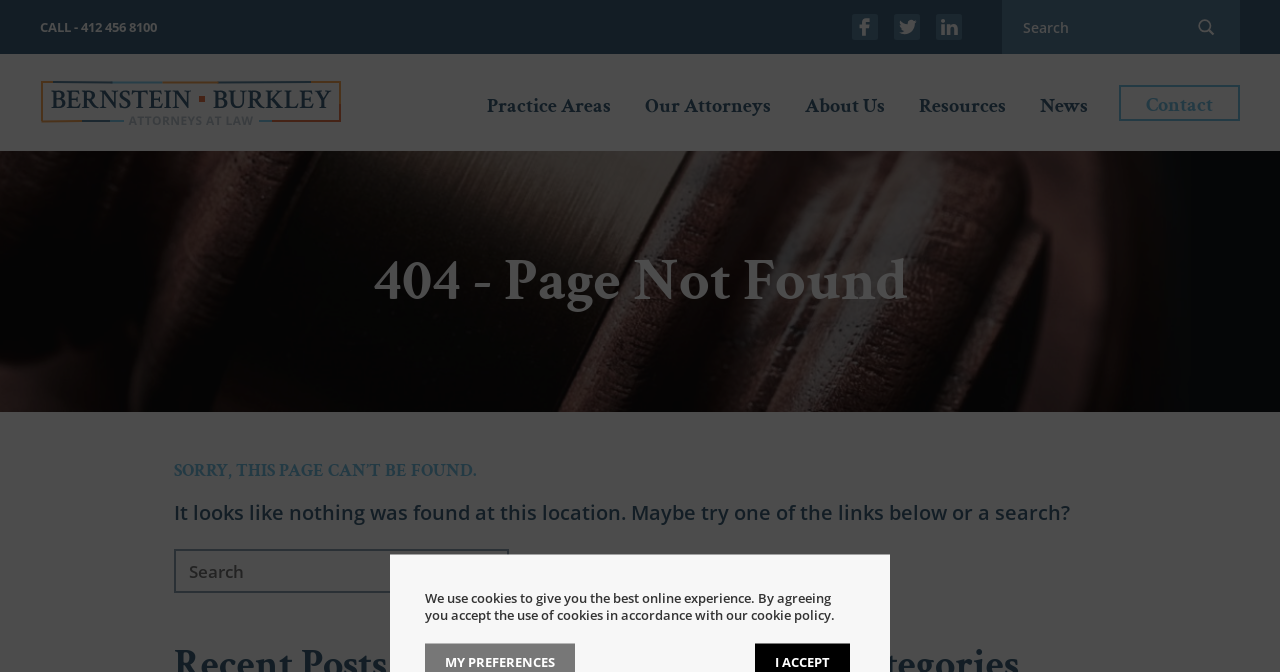Locate the bounding box coordinates of the element's region that should be clicked to carry out the following instruction: "Go to Practice Areas". The coordinates need to be four float numbers between 0 and 1, i.e., [left, top, right, bottom].

[0.378, 0.121, 0.48, 0.187]